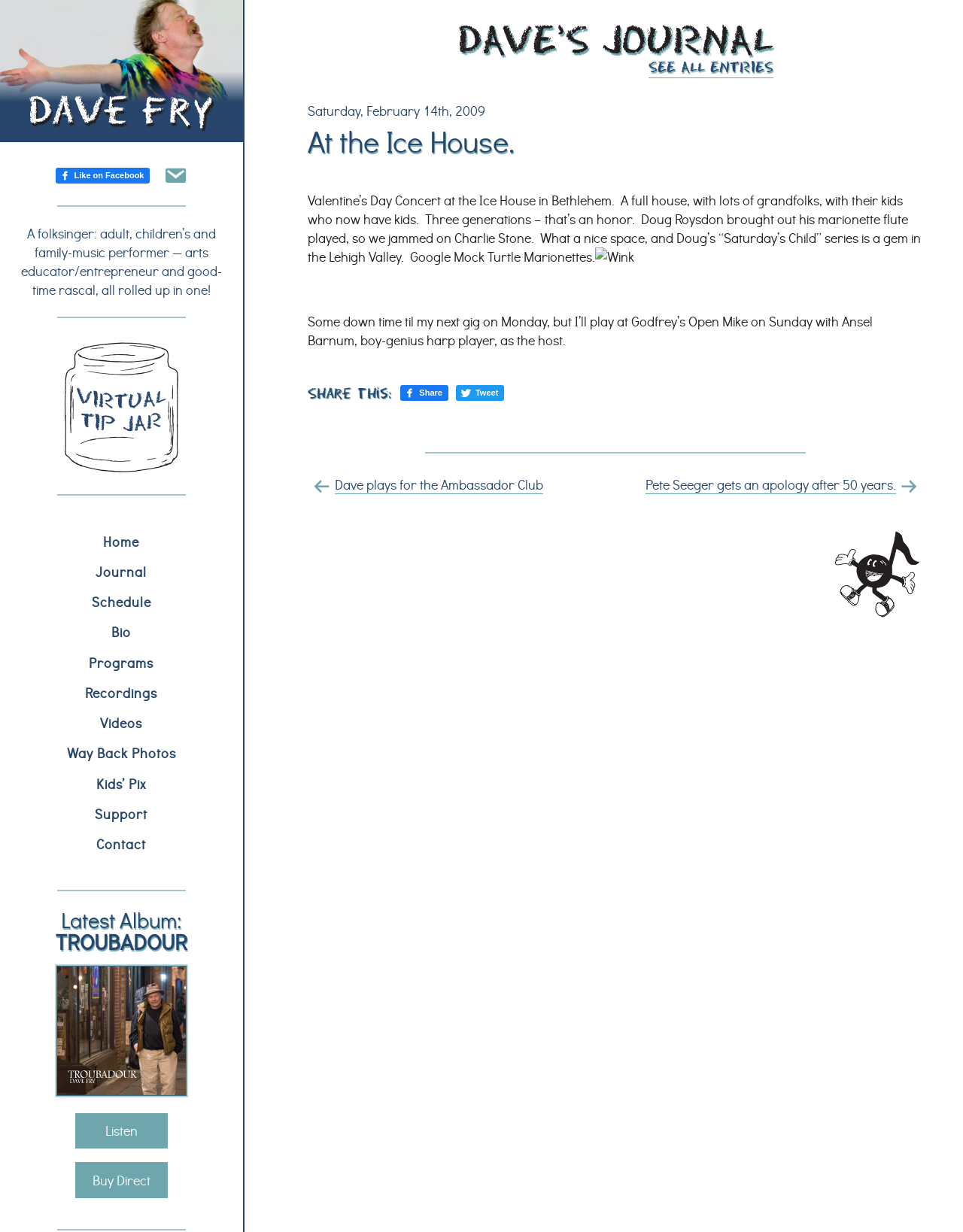Specify the bounding box coordinates of the area to click in order to execute this command: 'Share this post'. The coordinates should consist of four float numbers ranging from 0 to 1, and should be formatted as [left, top, right, bottom].

[0.416, 0.312, 0.466, 0.325]